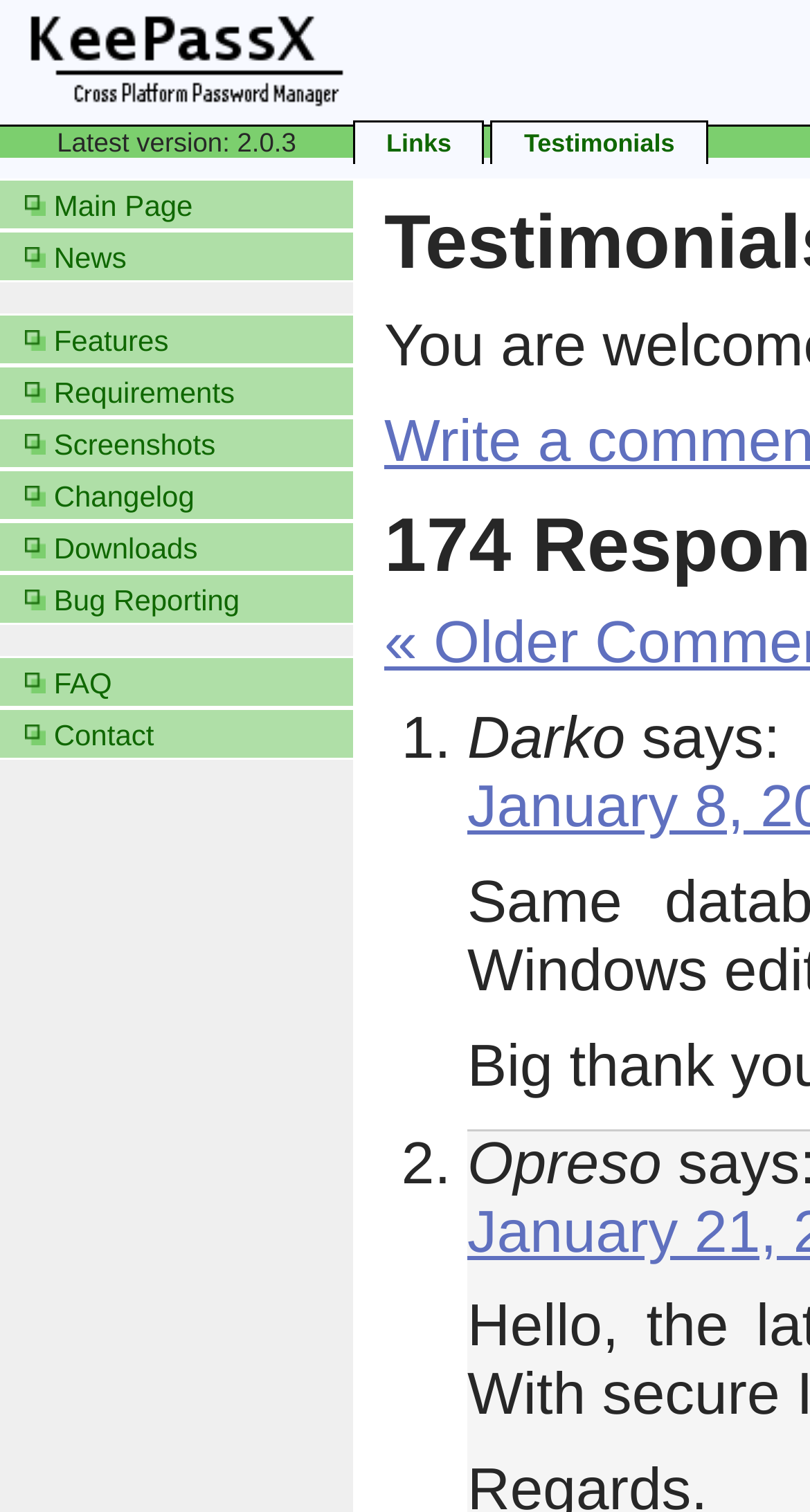How many main menu items are there on the left? Based on the screenshot, please respond with a single word or phrase.

9